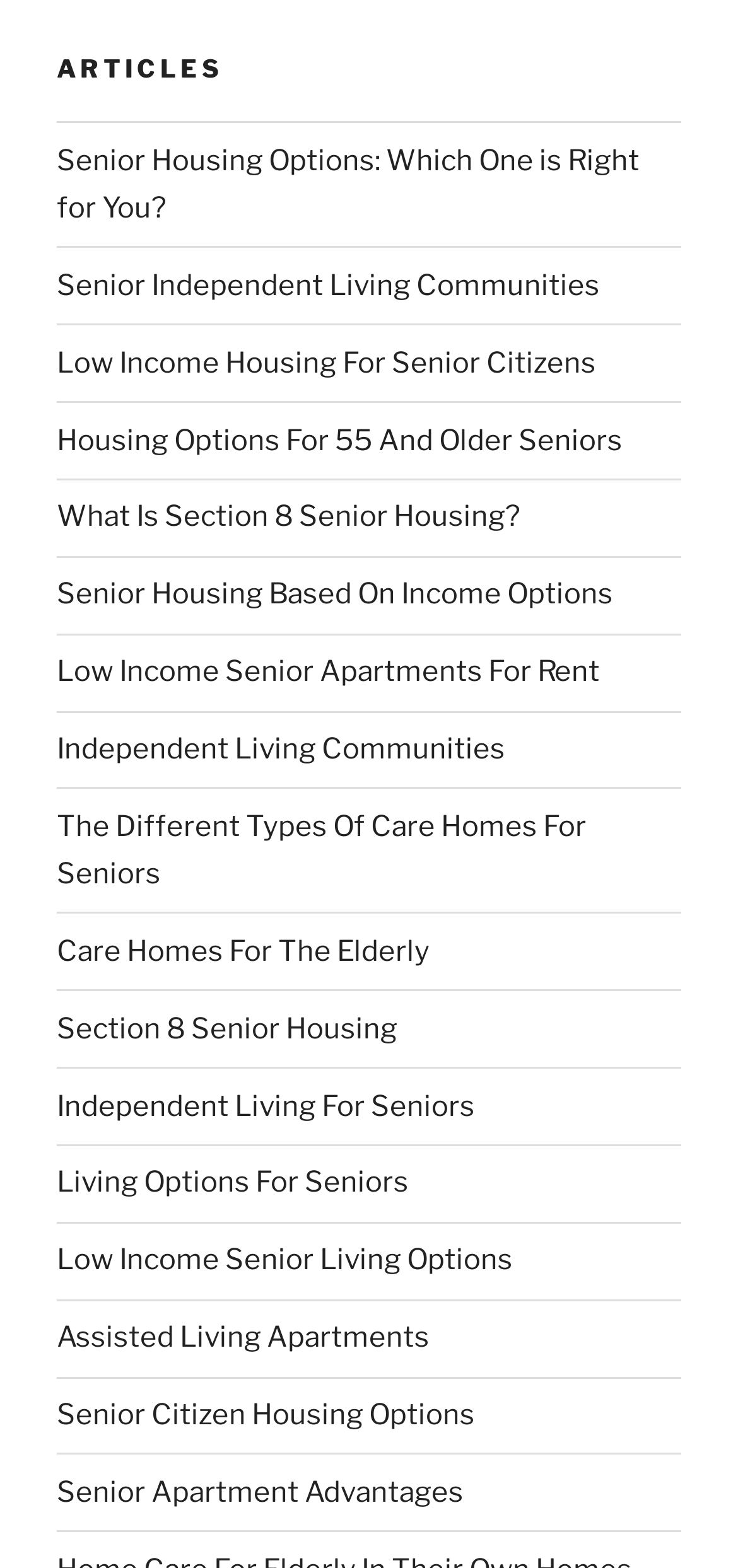Please pinpoint the bounding box coordinates for the region I should click to adhere to this instruction: "Check I am at least 16 years of age".

None